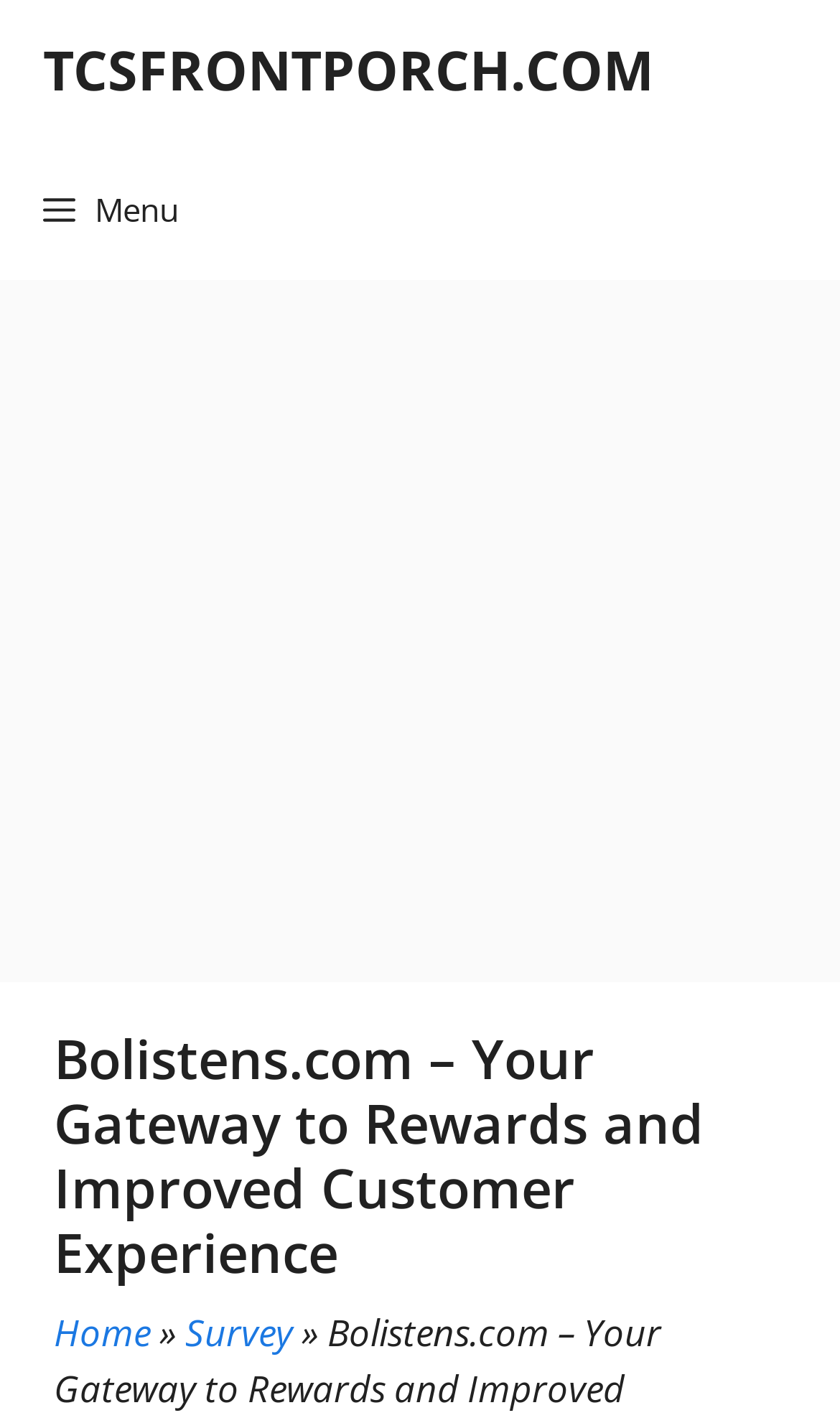Summarize the webpage with intricate details.

The webpage is titled "Bolistens.com - Your Gateway to Rewards and Improved Customer Experience". At the top of the page, there is a primary navigation menu that spans the entire width of the page. Within this menu, there is a link to "TCSFRONTPORCH.COM" located near the left side, and a "Menu" button situated near the left edge. 

Below the navigation menu, there is an iframe that occupies most of the page's width and height, containing an advertisement. Inside this iframe, there is a prominent heading that reads "Bolistens.com – Your Gateway to Rewards and Improved Customer Experience", positioned near the top. 

Underneath the heading, there are three horizontal elements aligned in a row. The first element is a link to "Home", followed by a static text "»", and then a link to "Survey". These elements are situated near the bottom of the iframe, and are likely part of a secondary navigation or menu system.